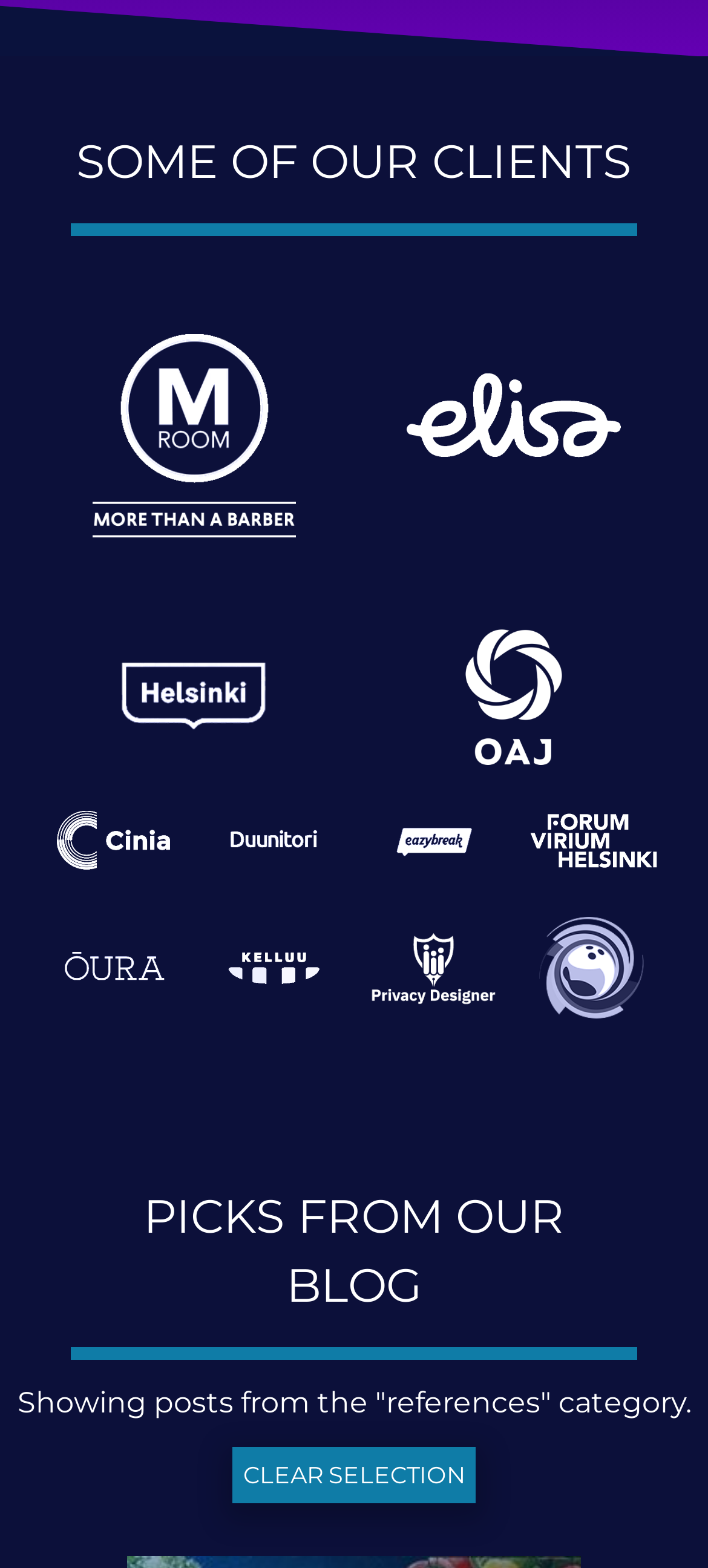Locate the bounding box coordinates of the area to click to fulfill this instruction: "Clear the blog post selection". The bounding box should be presented as four float numbers between 0 and 1, in the order [left, top, right, bottom].

[0.328, 0.923, 0.672, 0.959]